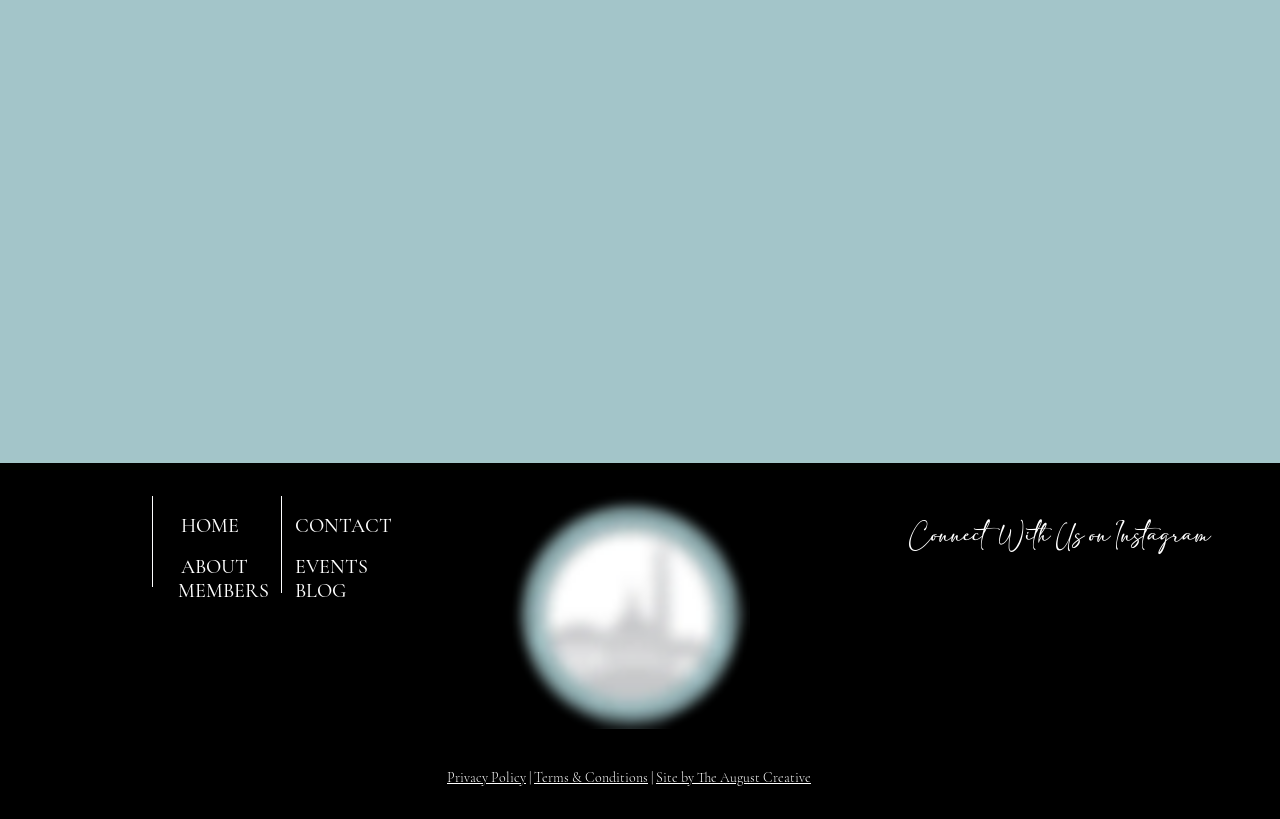Please pinpoint the bounding box coordinates for the region I should click to adhere to this instruction: "read privacy policy".

[0.349, 0.939, 0.411, 0.96]